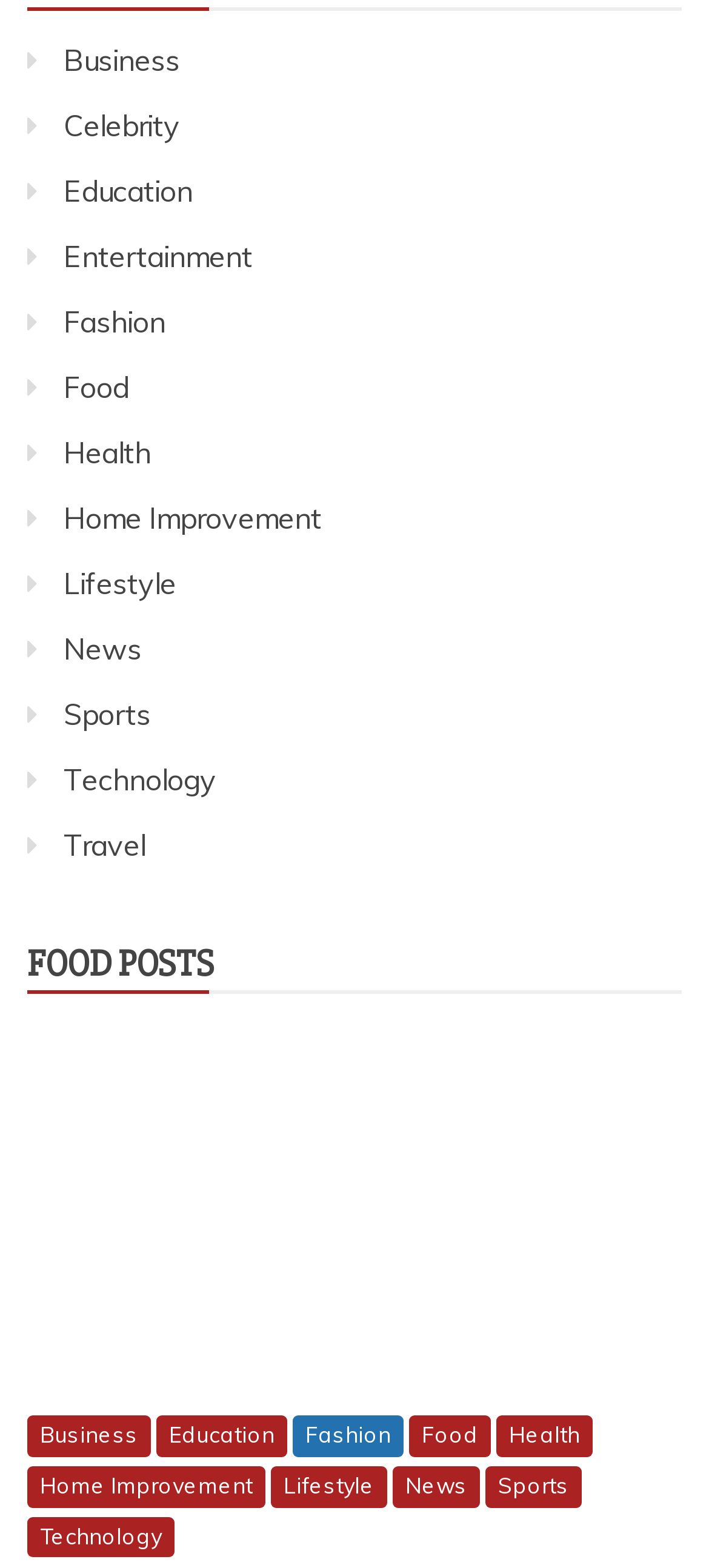What is the category of the link 'Business' in the bottom section? Analyze the screenshot and reply with just one word or a short phrase.

Business